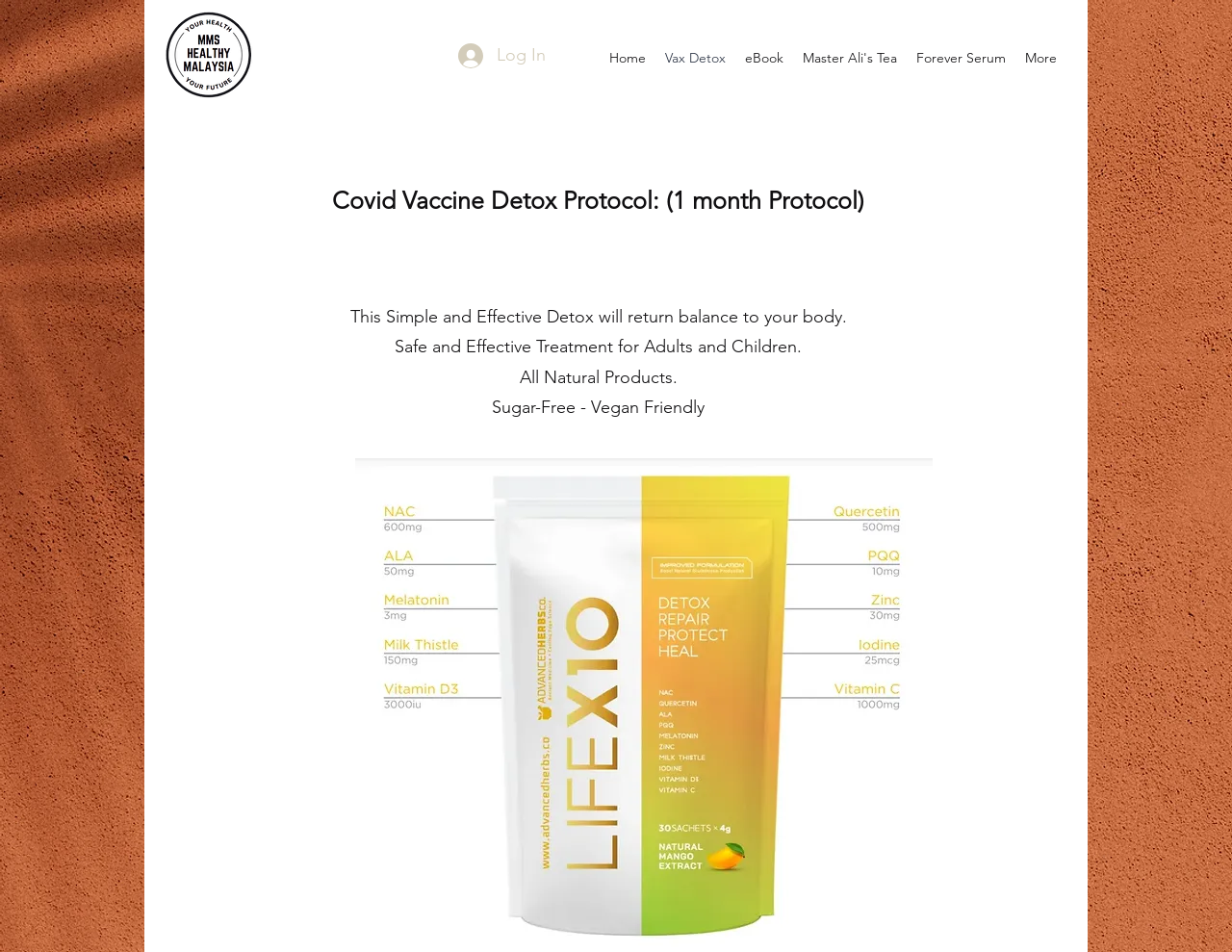Produce an extensive caption that describes everything on the webpage.

The webpage is about Vax Detox and MMS Healthy Malaysia. At the top, there is a navigation bar with links to different sections of the website, including "Home", "Vax Detox", "eBook", "Master Ali's Tea", "Forever Serum", and "More". 

To the left of the navigation bar, there is a "Log In" button accompanied by a small image. Below the navigation bar, there is a prominent image, likely the logo of MMS Healthy Malaysia.

The main content of the webpage is focused on the Covid Vaccine Detox Protocol, with a heading that reads "Covid Vaccine Detox Protocol: (1 month Protocol)". Below the heading, there are three paragraphs of text that describe the detox protocol, highlighting its effectiveness, safety, and natural ingredients. The text is positioned in the middle of the page, with a clear hierarchy of information.